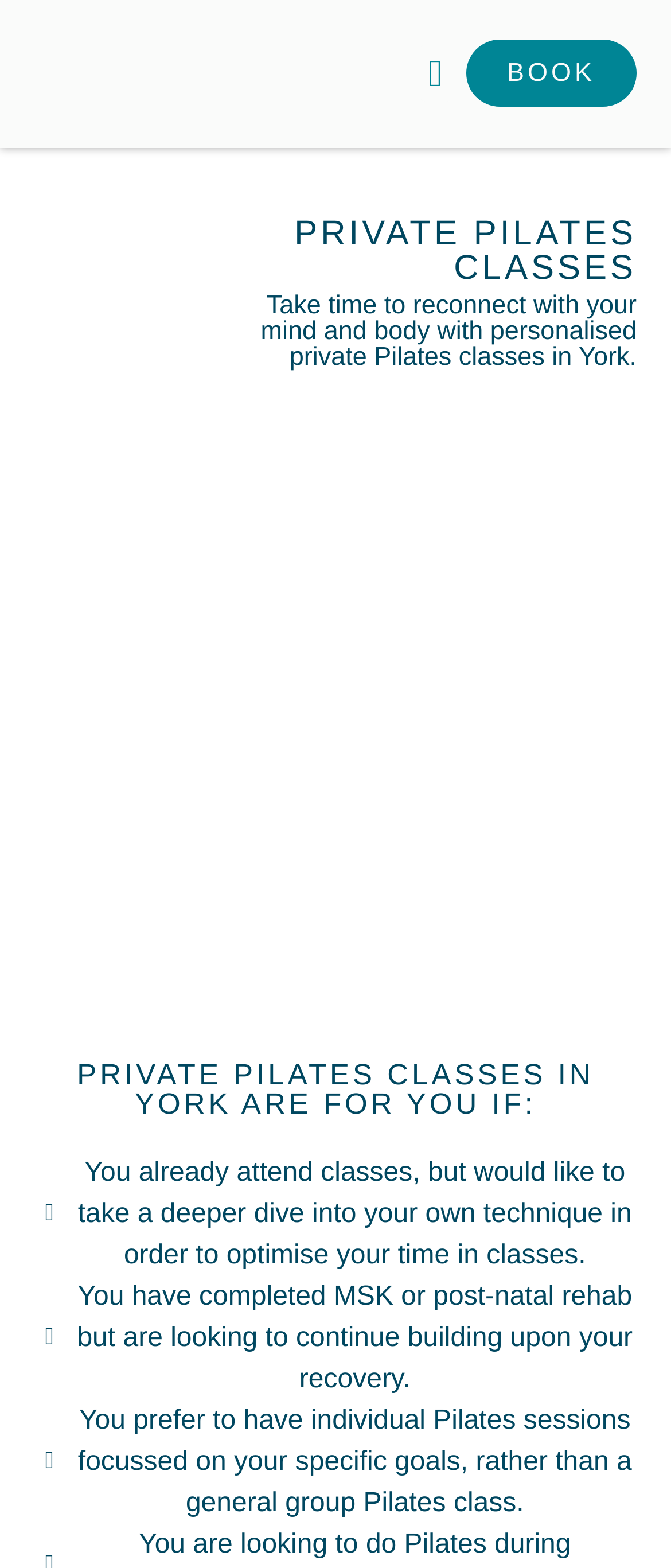Refer to the screenshot and answer the following question in detail:
What is the name of the physiotherapy service?

The name of the physiotherapy service can be found in the link and image elements at the top of the webpage, which both have the text 'Anna Winstanley Physiotherapy York'.